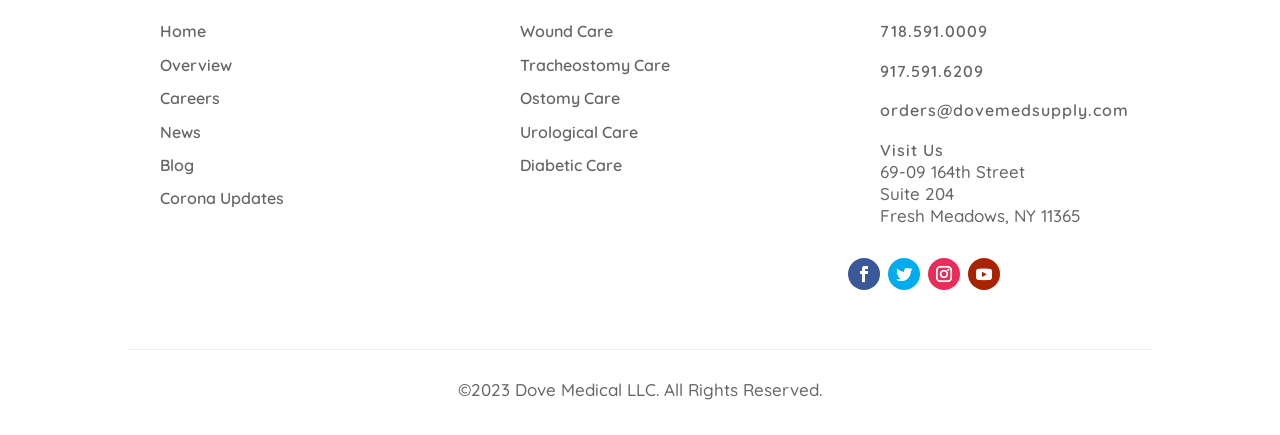How many social media links are there?
Based on the screenshot, answer the question with a single word or phrase.

4